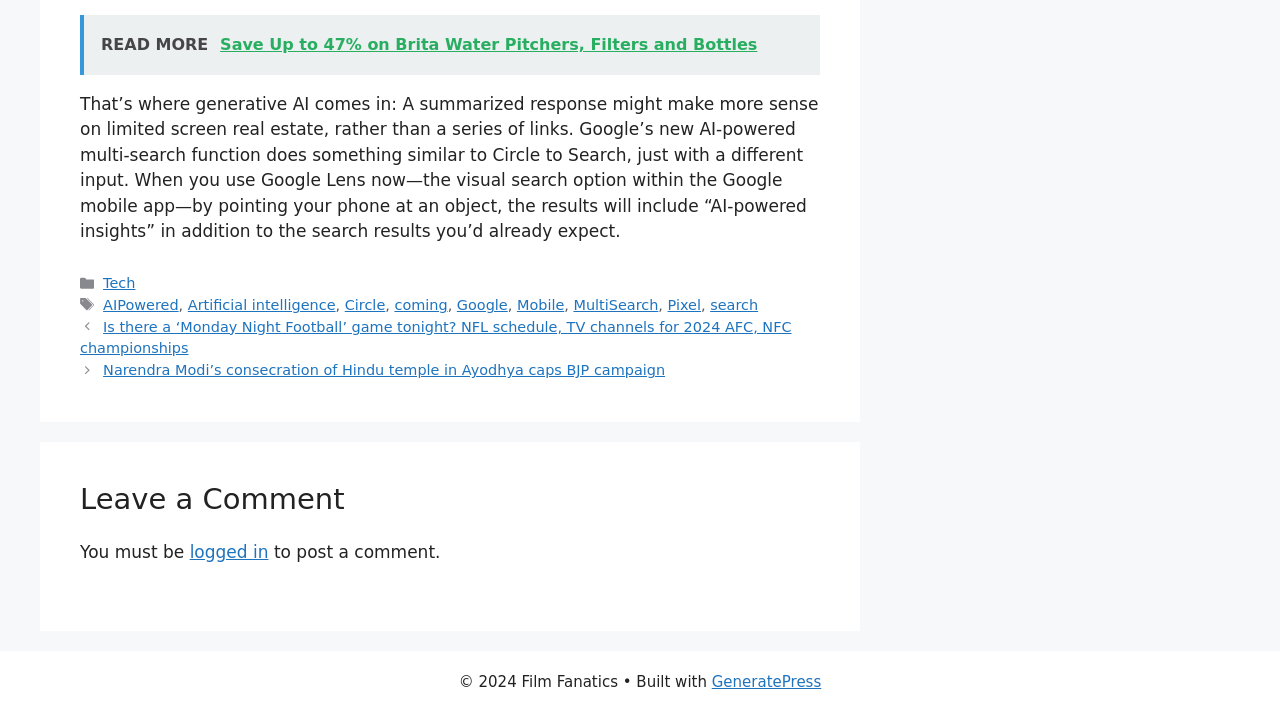Indicate the bounding box coordinates of the element that needs to be clicked to satisfy the following instruction: "Click on 'READ MORE'". The coordinates should be four float numbers between 0 and 1, i.e., [left, top, right, bottom].

[0.062, 0.021, 0.641, 0.105]